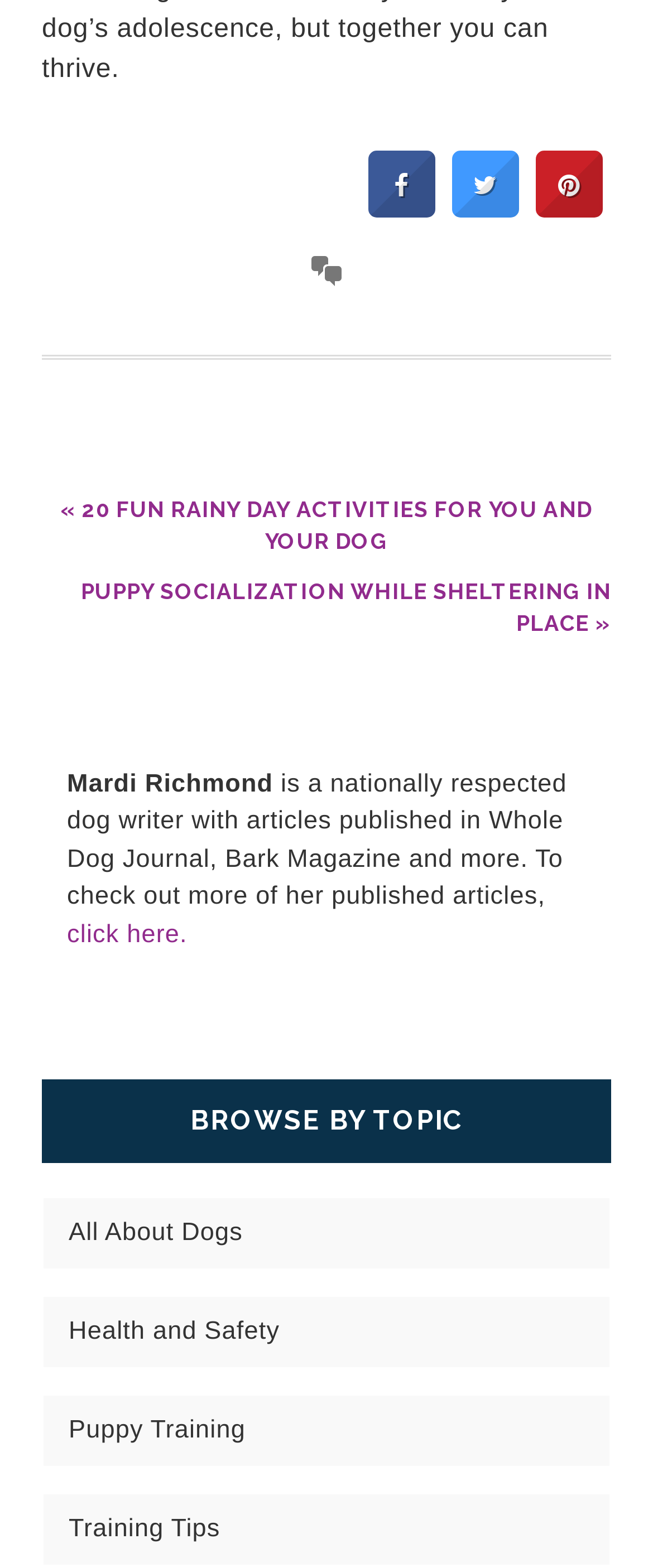How many links are in the footer?
Please use the visual content to give a single word or phrase answer.

1